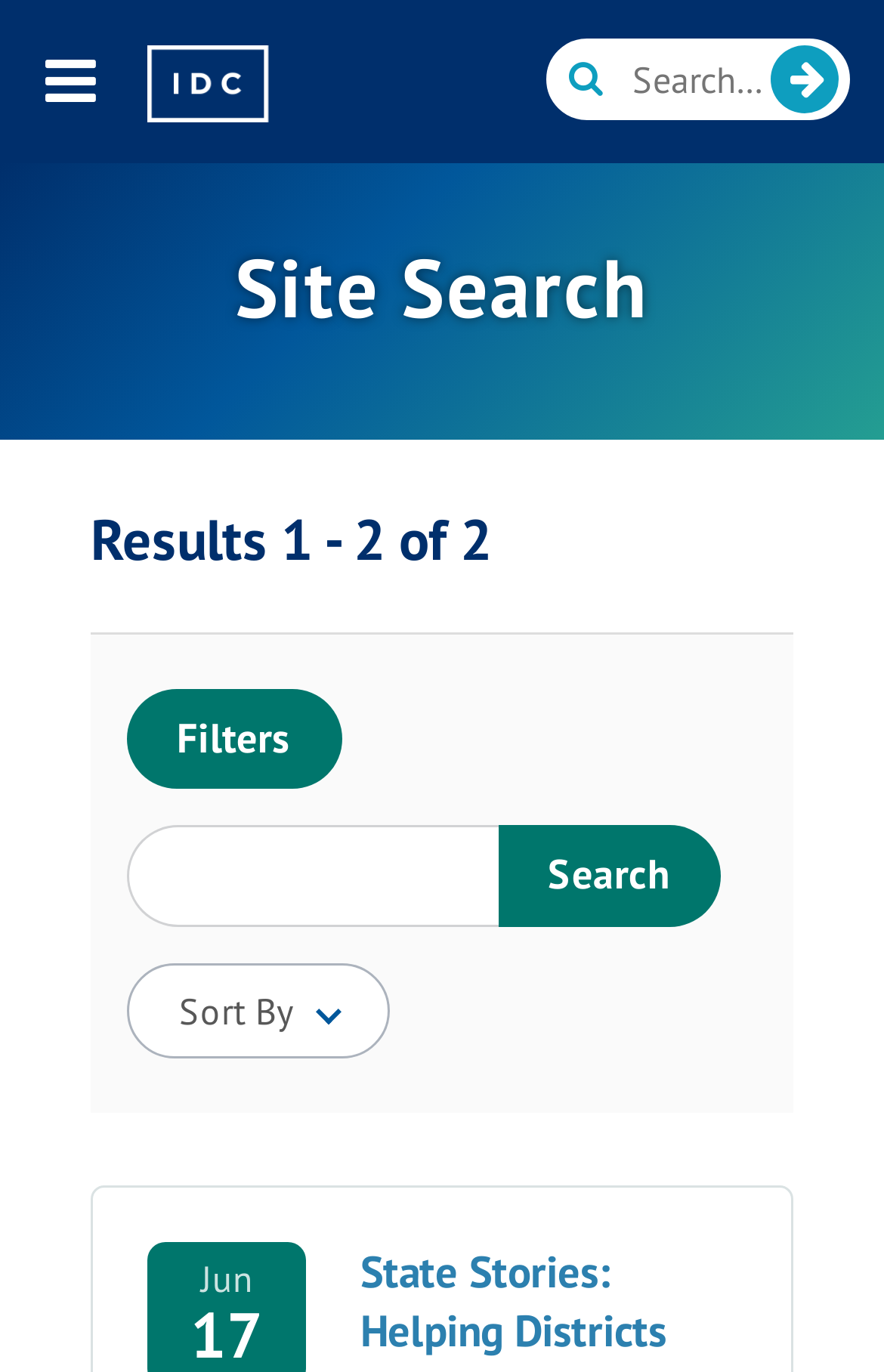From the element description: "parent_node: Search... name="keyword"", extract the bounding box coordinates of the UI element. The coordinates should be expressed as four float numbers between 0 and 1, in the order [left, top, right, bottom].

[0.144, 0.601, 0.564, 0.675]